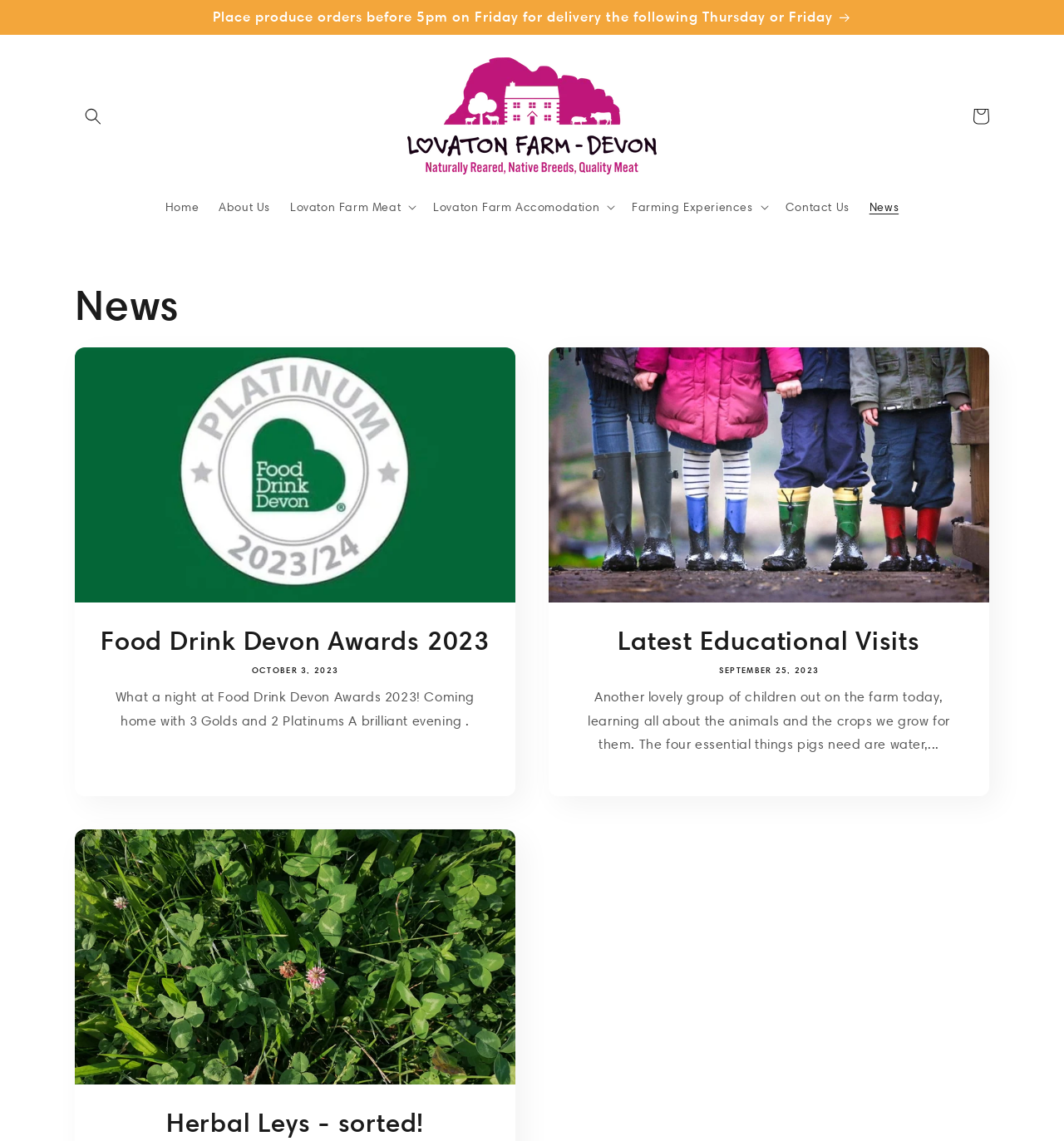Use the details in the image to answer the question thoroughly: 
What is the purpose of the 'Search' button?

The 'Search' button is typically used to search for specific content within a website, and in this case, it is likely that users can search for specific products, news, or information related to Lovaton Farm.